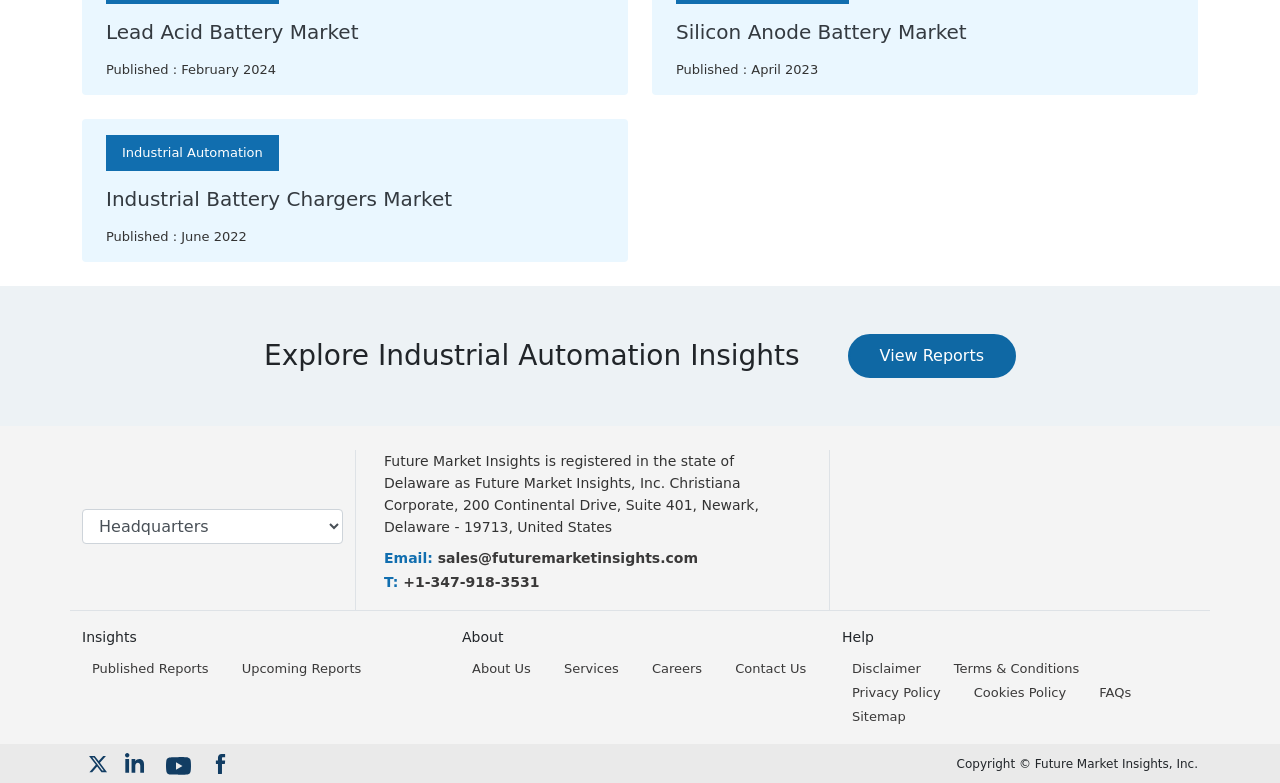Identify the bounding box coordinates for the element that needs to be clicked to fulfill this instruction: "View reports". Provide the coordinates in the format of four float numbers between 0 and 1: [left, top, right, bottom].

[0.662, 0.427, 0.794, 0.483]